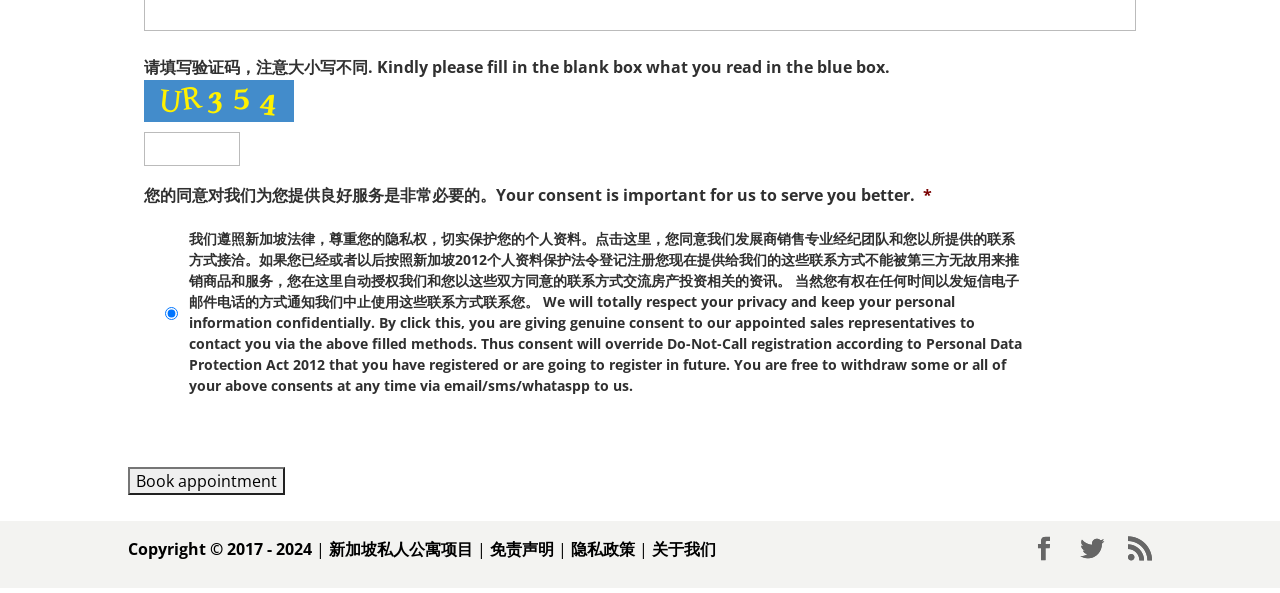Specify the bounding box coordinates of the area that needs to be clicked to achieve the following instruction: "Fill in the verification code".

[0.112, 0.222, 0.188, 0.279]